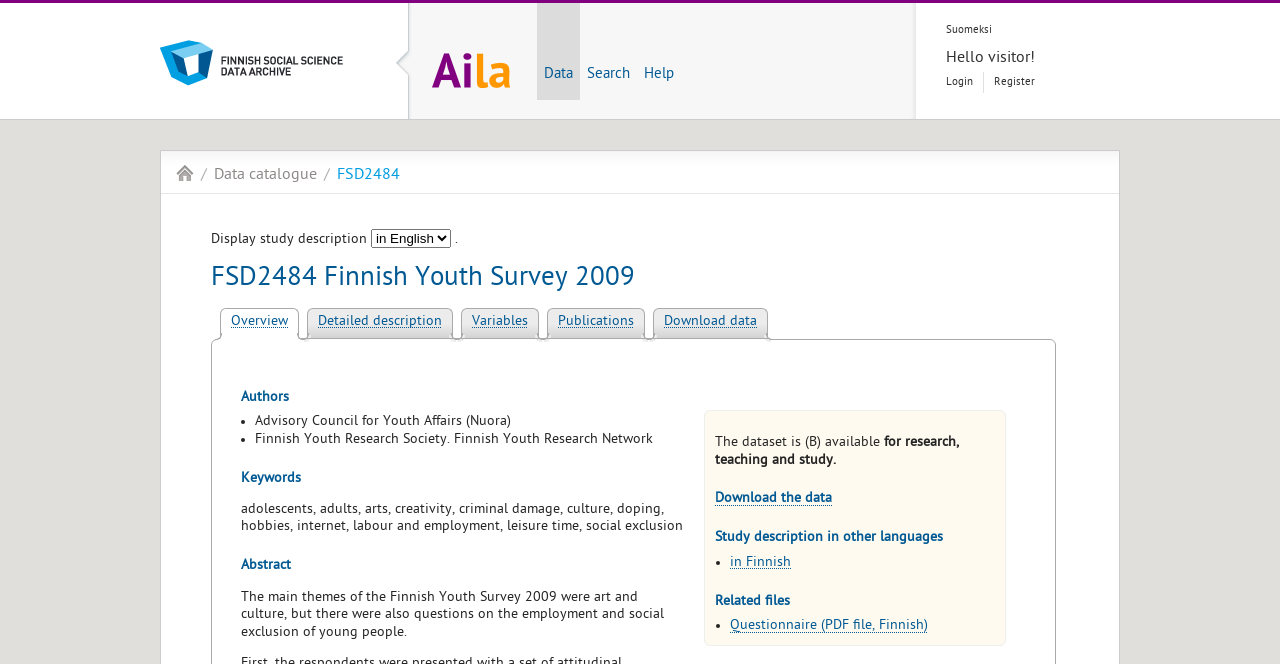Based on the image, give a detailed response to the question: What are the main themes of the Finnish Youth Survey 2009?

The main themes of the Finnish Youth Survey 2009 can be found in the abstract section of the webpage, which states that 'The main themes of the Finnish Youth Survey 2009 were art and culture, but there were also questions on the employment and social exclusion of young people.'